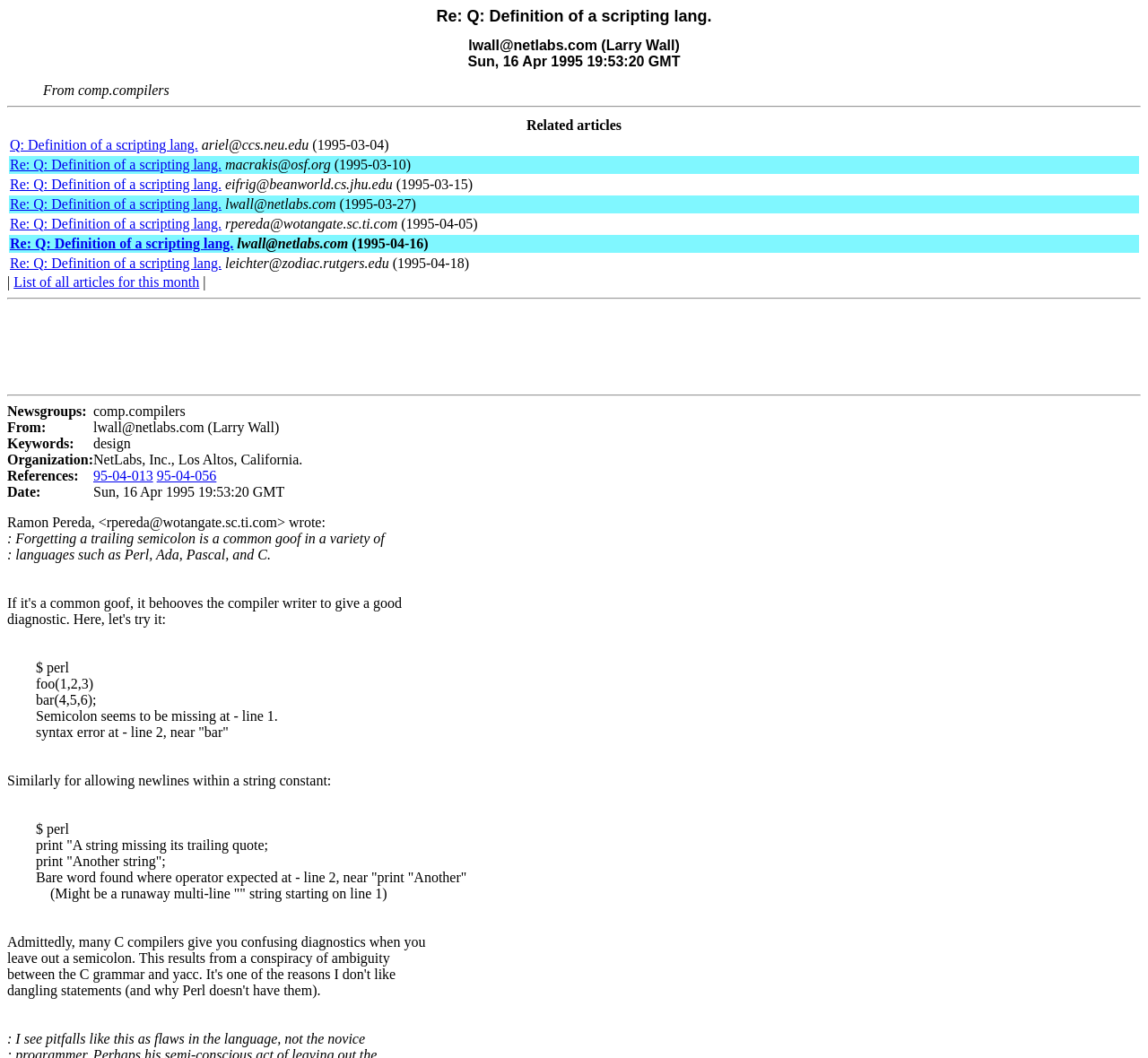Determine the bounding box coordinates of the clickable area required to perform the following instruction: "Click on the link 'Q: Definition of a scripting lang.'". The coordinates should be represented as four float numbers between 0 and 1: [left, top, right, bottom].

[0.009, 0.129, 0.172, 0.144]